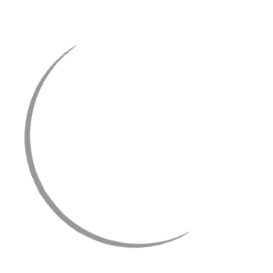Describe the image with as much detail as possible.

The image features a charming "Interior Illusions Plus Silver Mini Ceramic Dog Piggy Bank," expertly crafted at a height of 7.5 inches. Priced at $39.95, this adorable bank showcases a sleek silver finish that adds a touch of elegance to any space. The product is currently marked as "SOLD OUT," indicating its popularity among customers. The image captures the unique design of the piggy bank, making it an appealing decorative piece for dog lovers and collectors alike.